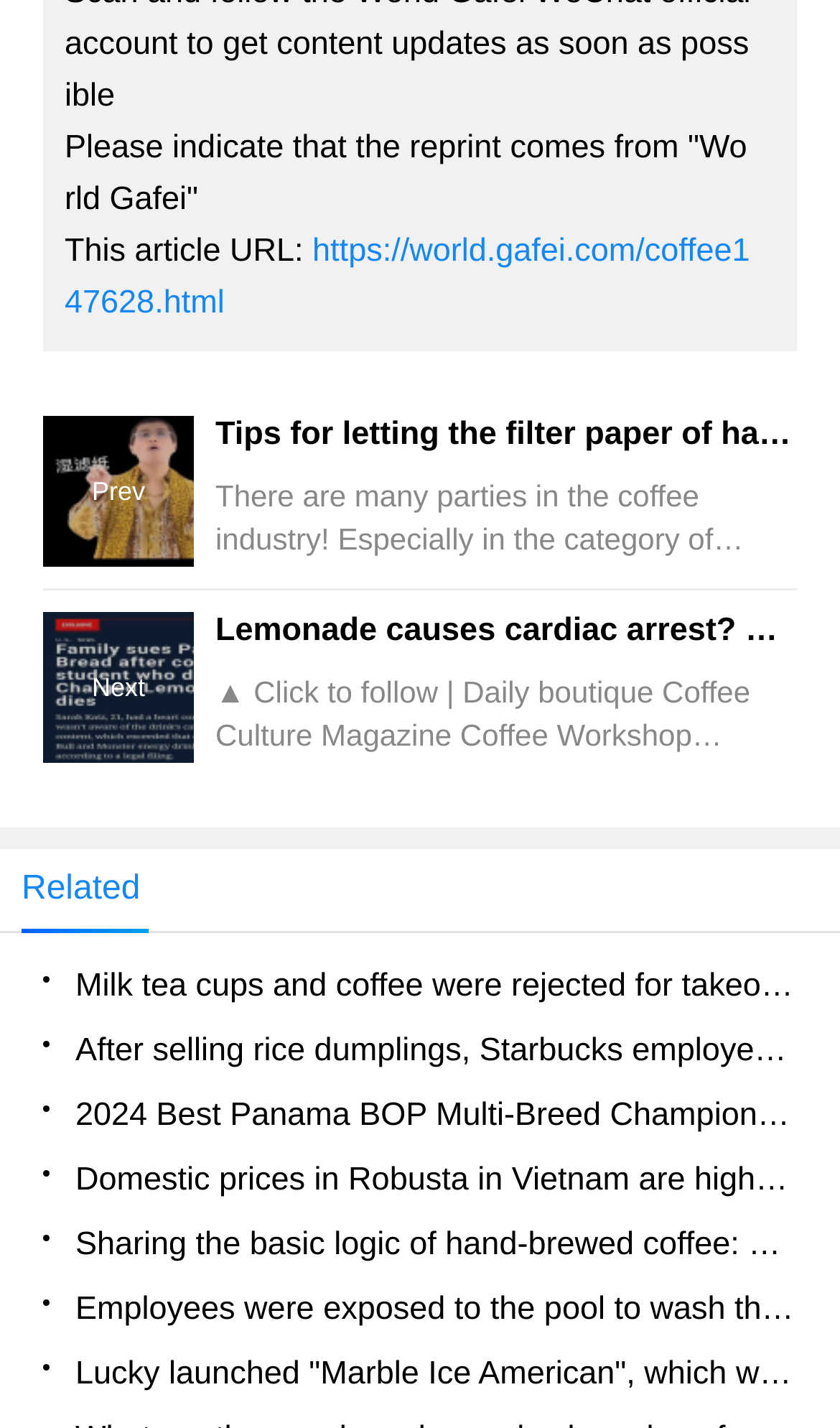Determine the bounding box coordinates of the region that needs to be clicked to achieve the task: "Open the 'Prabhupada' page".

None